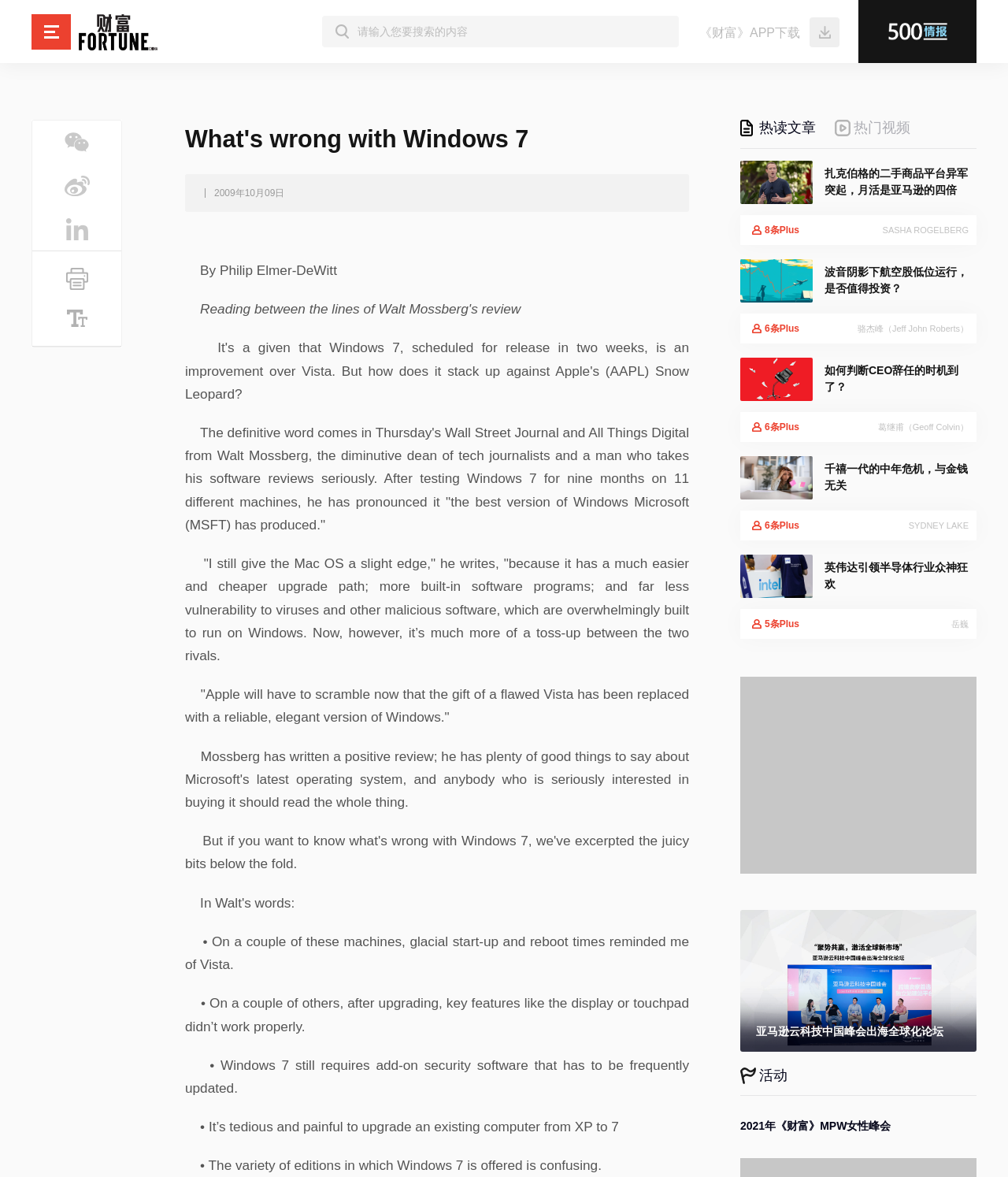Write an extensive caption that covers every aspect of the webpage.

This webpage appears to be an article from a Chinese financial news website, with the title "What's wrong with Windows 7" at the top. Below the title, there is a search bar with a submit button to the right. To the top-right, there are several links to download the website's app and share the article on social media platforms.

The main content of the article is divided into several sections. The first section is an introduction to the article, written by Philip Elmer-DeWitt, which discusses the pros and cons of Windows 7. This section is followed by several bullet points highlighting some of the issues with Windows 7, such as slow start-up and reboot times, compatibility problems, and the need for add-on security software.

To the right of the main content, there are several sections with links to other articles, including "Hot Reads" and "Hot Videos". These sections contain a list of article titles and links to the corresponding articles.

At the bottom of the page, there are more links to other articles, including "Amazon's second-hand goods platform is rising, with monthly active users four times that of Amazon" and "How to judge when the CEO's resignation is timely". These links are accompanied by the authors' names and a "Plus" label.

Overall, the webpage has a clean and organized layout, with clear headings and concise text. The main content is easy to read, and the links to other articles are neatly organized to the right of the page.